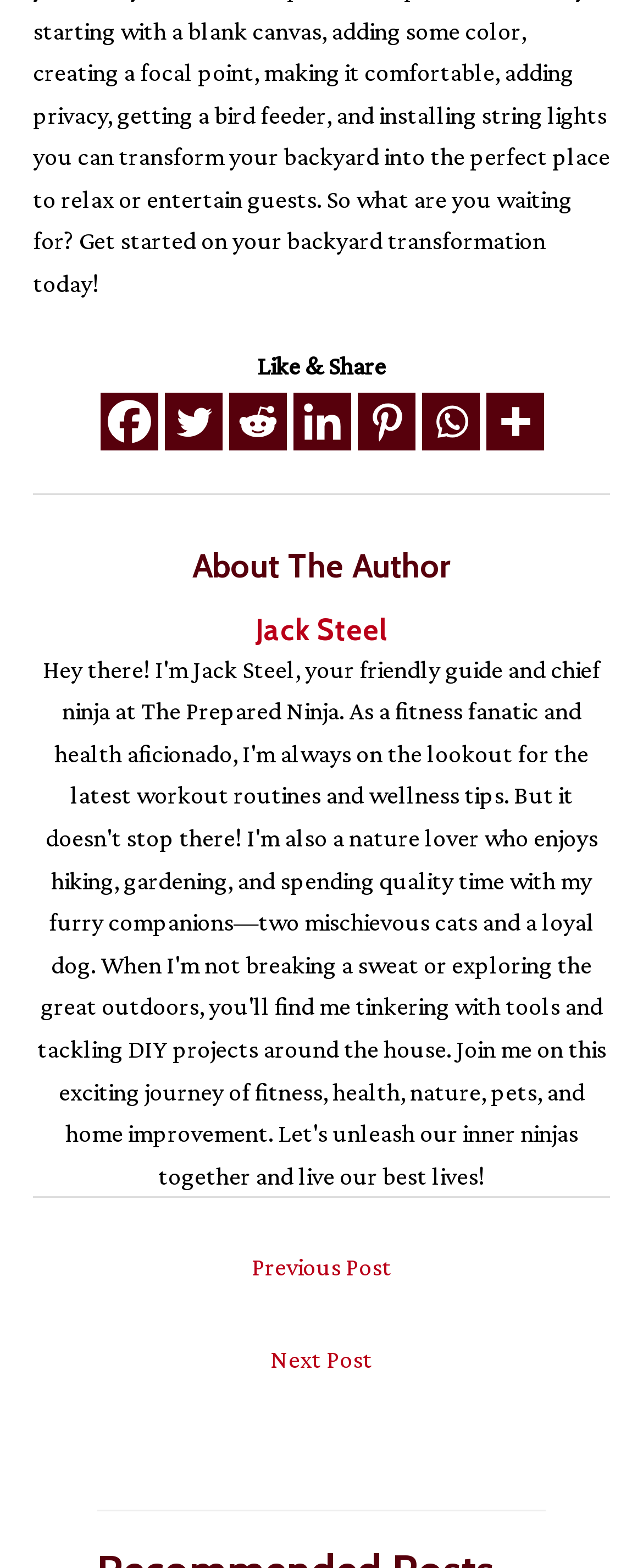Provide a short answer to the following question with just one word or phrase: How many social media platforms are available?

7